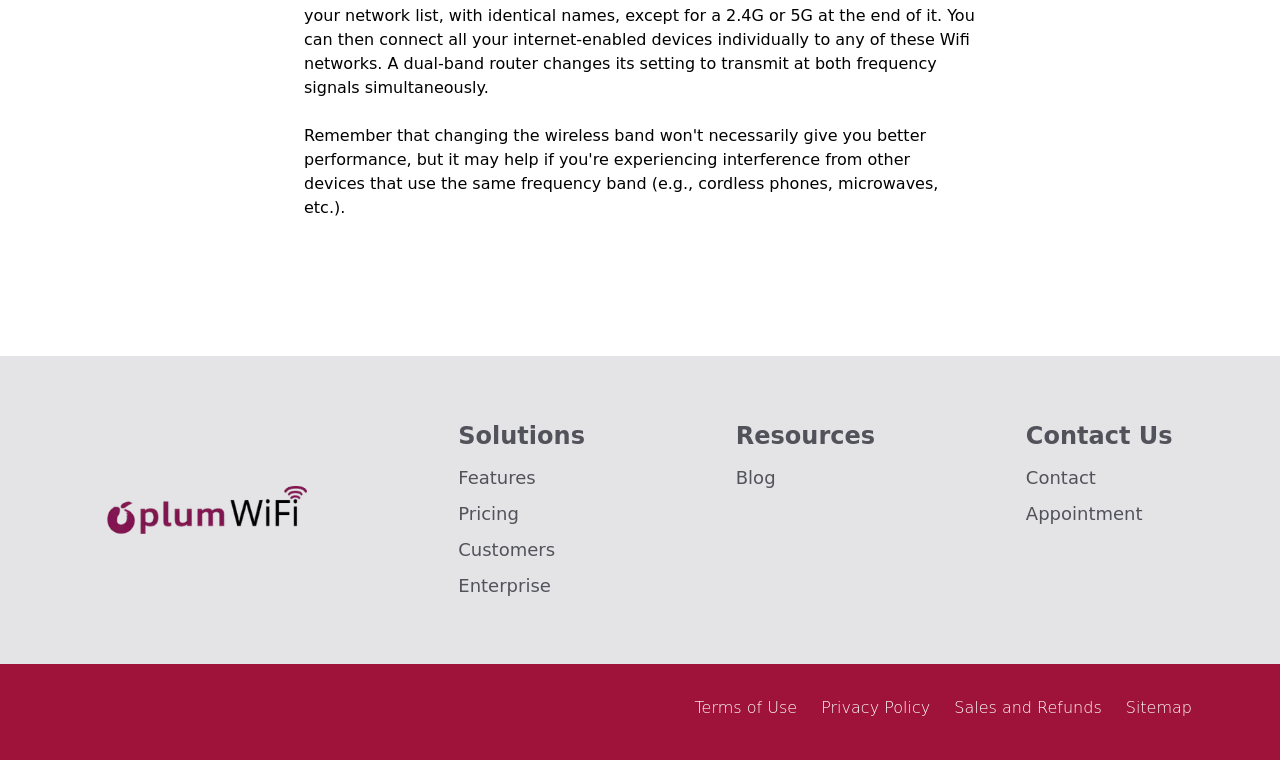Provide a brief response to the question below using a single word or phrase: 
How many main sections are there on the webpage?

3